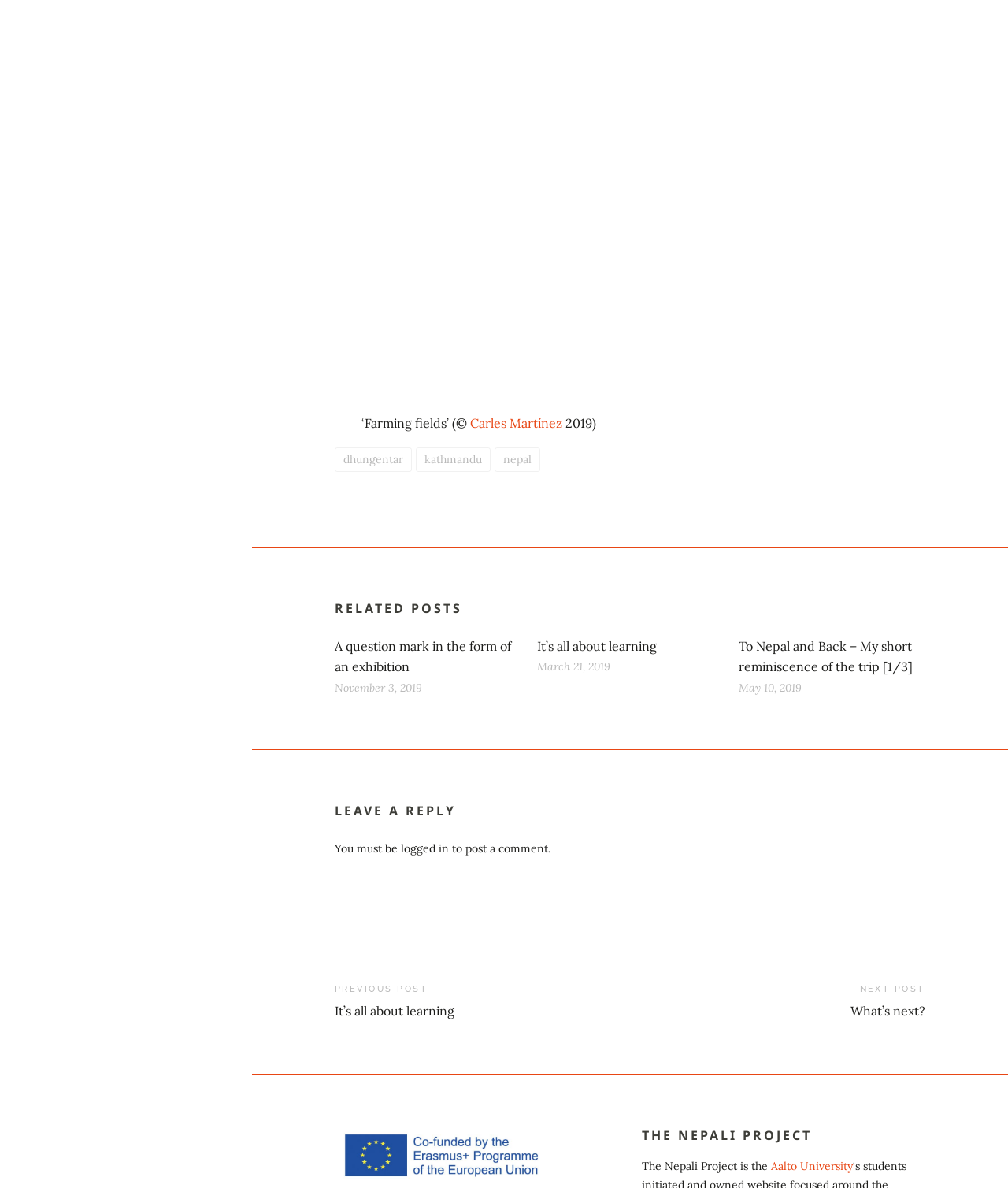Give a short answer to this question using one word or a phrase:
How many related posts are listed?

3